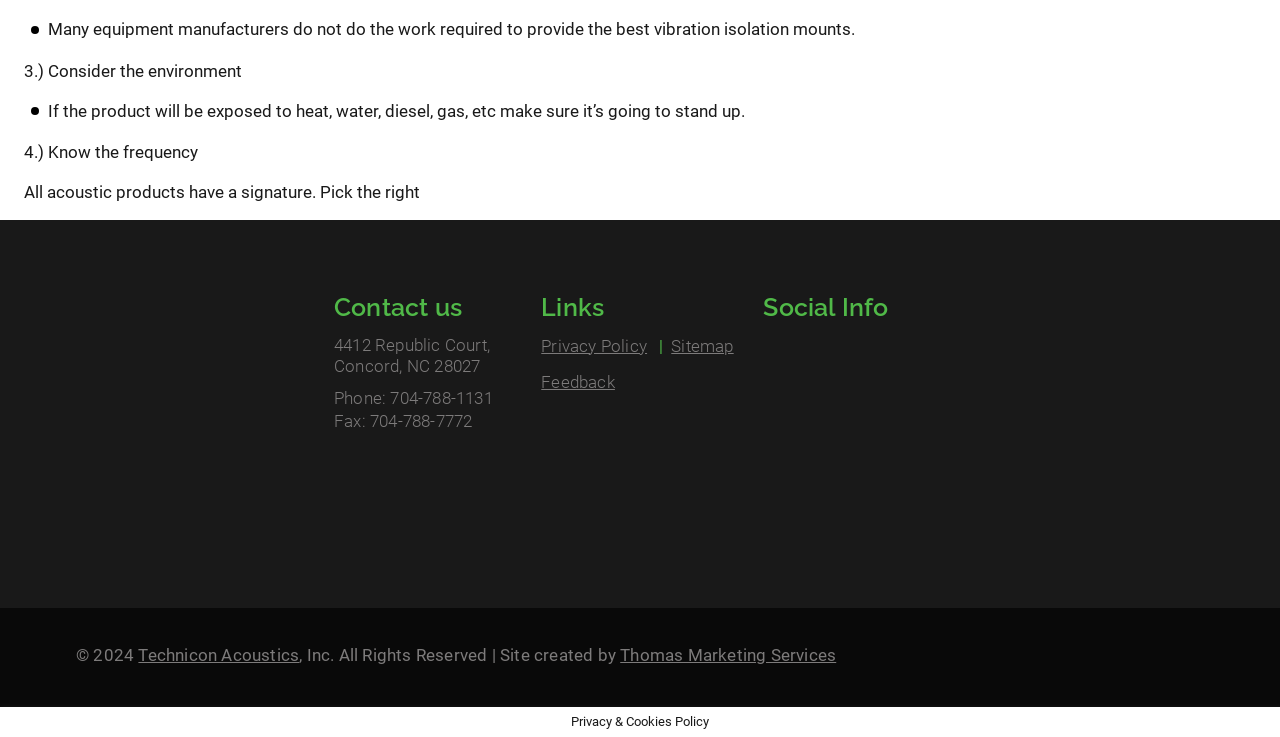Please find the bounding box for the UI element described by: "alt="Thomas Supplier" title="Thomas Supplier"".

[0.596, 0.533, 0.769, 0.736]